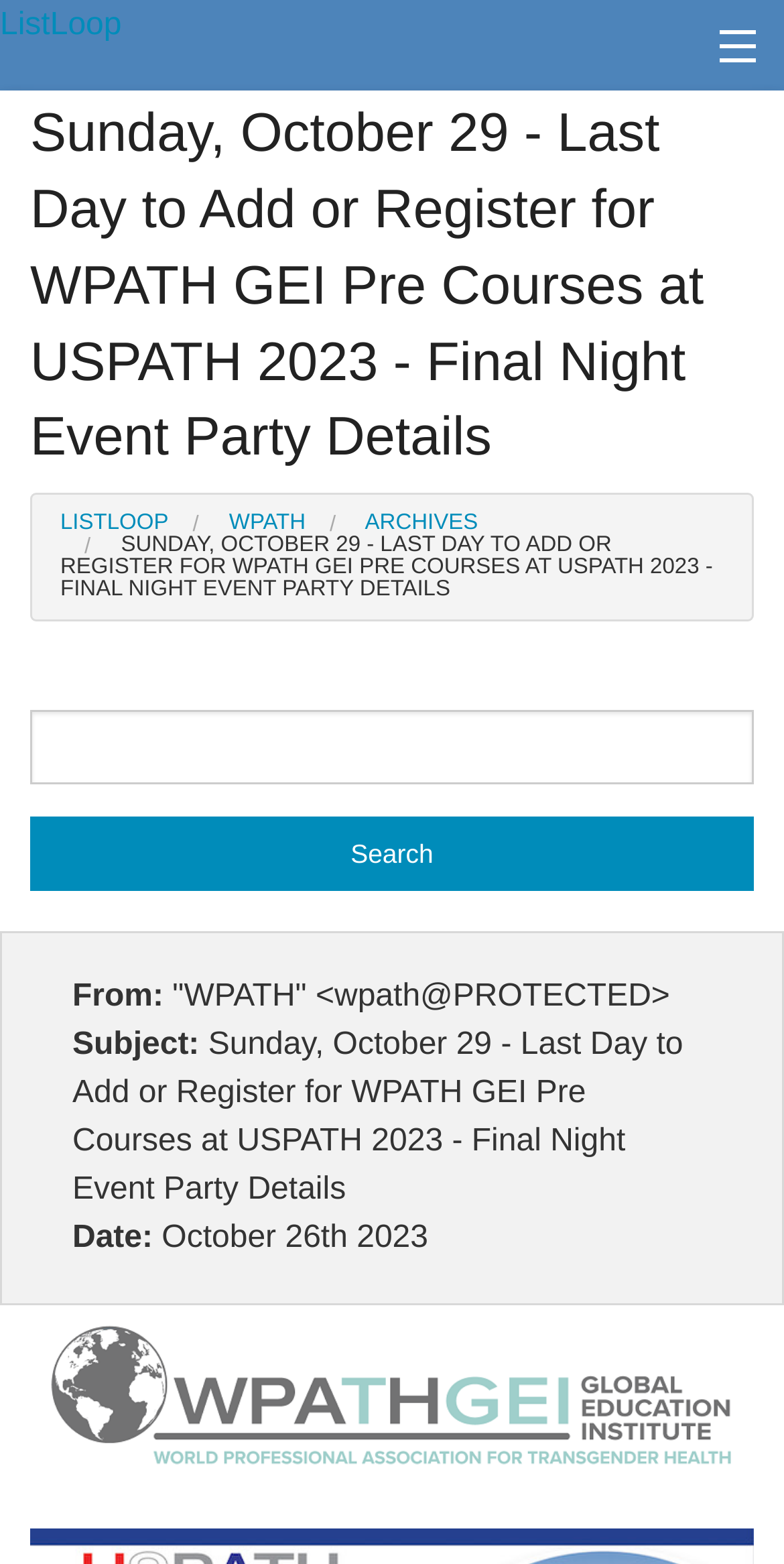Given the element description "ListLoop" in the screenshot, predict the bounding box coordinates of that UI element.

[0.077, 0.327, 0.215, 0.342]